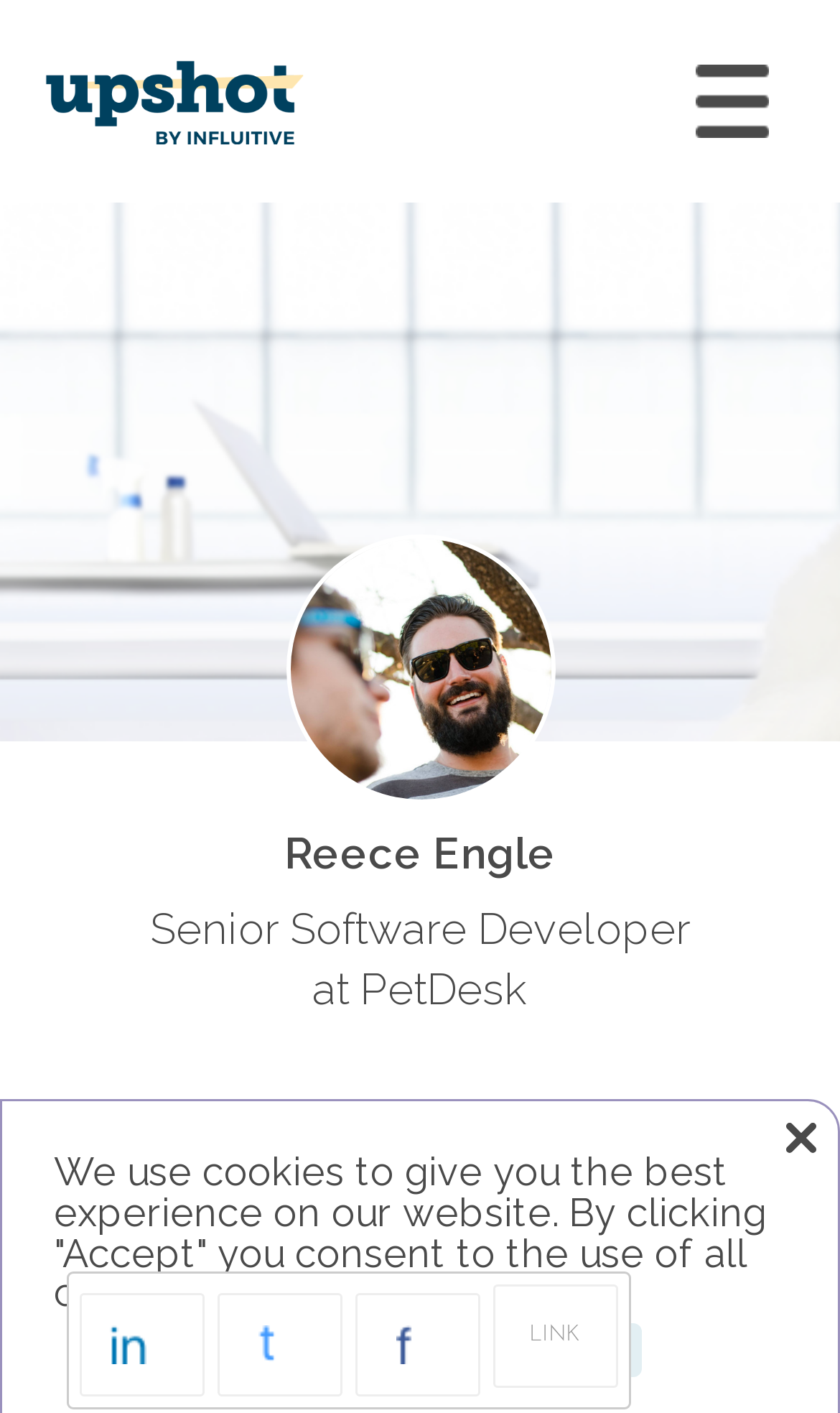Please provide a brief answer to the following inquiry using a single word or phrase:
How many social media links are present?

3